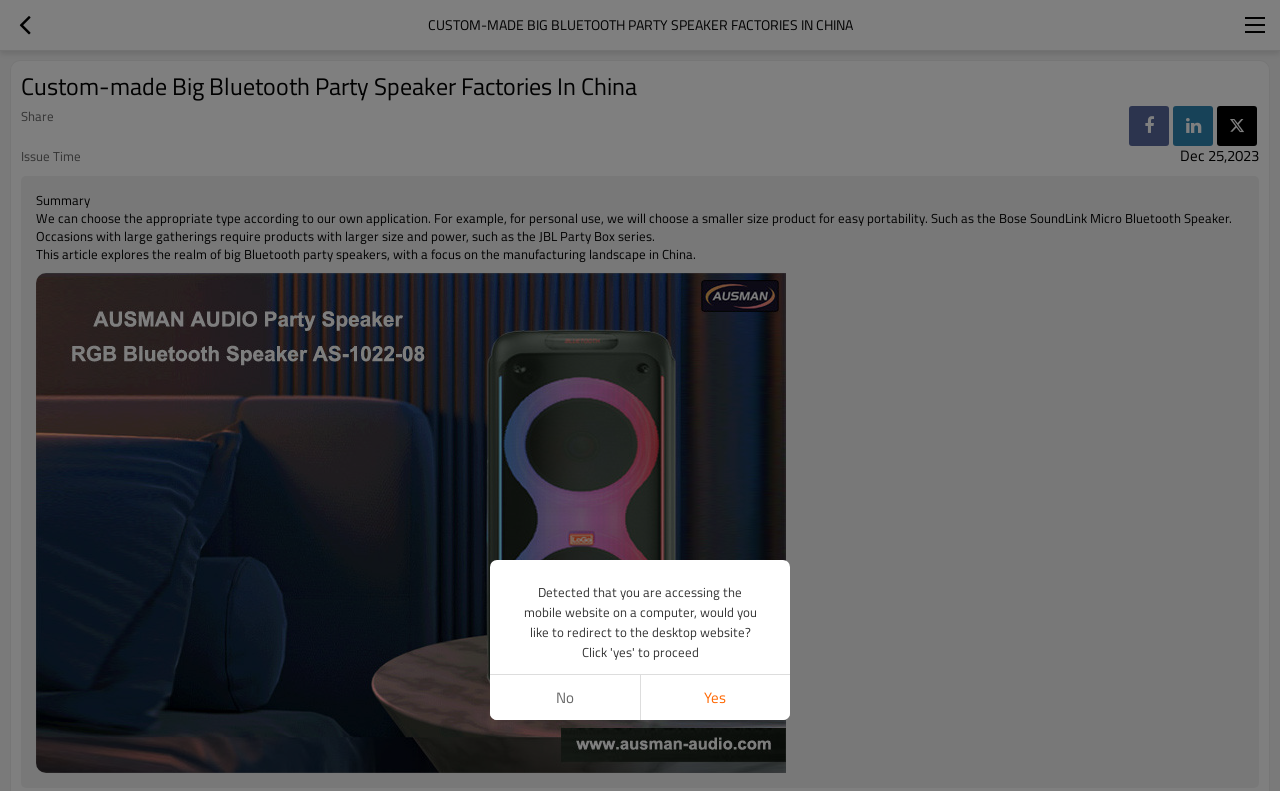What is the purpose of the image on the webpage?
Answer the question with a detailed and thorough explanation.

The image is likely used to illustrate the concept of big Bluetooth party speakers, providing a visual representation of the topic being discussed on the webpage.